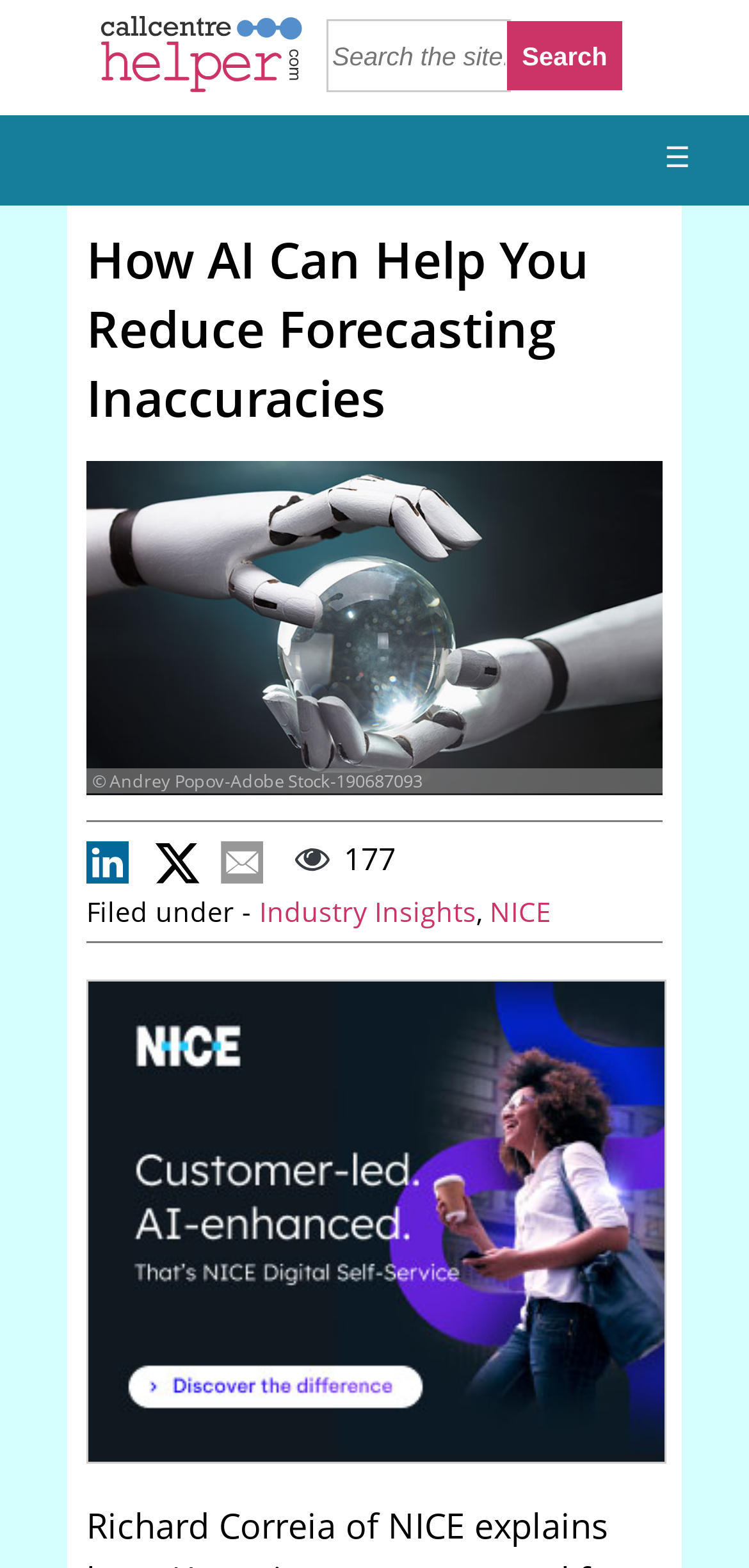Summarize the webpage comprehensively, mentioning all visible components.

The webpage is about how AI can improve workforce management, specifically focusing on forecasting in the contact center. At the top left, there is a link and an image, which appears to be a logo. Below this, there is a search bar with a text box and a search button to the right. 

On the top right, there is a hamburger menu icon represented by '☰'. When expanded, it reveals the main content of the page. The main heading "How AI Can Help You Reduce Forecasting Inaccuracies" is prominently displayed. Below this, there is an image of robot hands holding a crystal ball, which is likely a representation of AI forecasting. 

To the right of the image, there is a caption "© Andrey Popov-Adobe Stock-190687093" indicating the source of the image. Below the image, there are four small icons, which are not explicitly described. 

Further down, there is a section with the text "Filed under -" followed by two links, "Industry Insights" and "NICE", separated by a comma. At the bottom of the page, there is a link "NICE Customer Led AI Box" with an accompanying image.